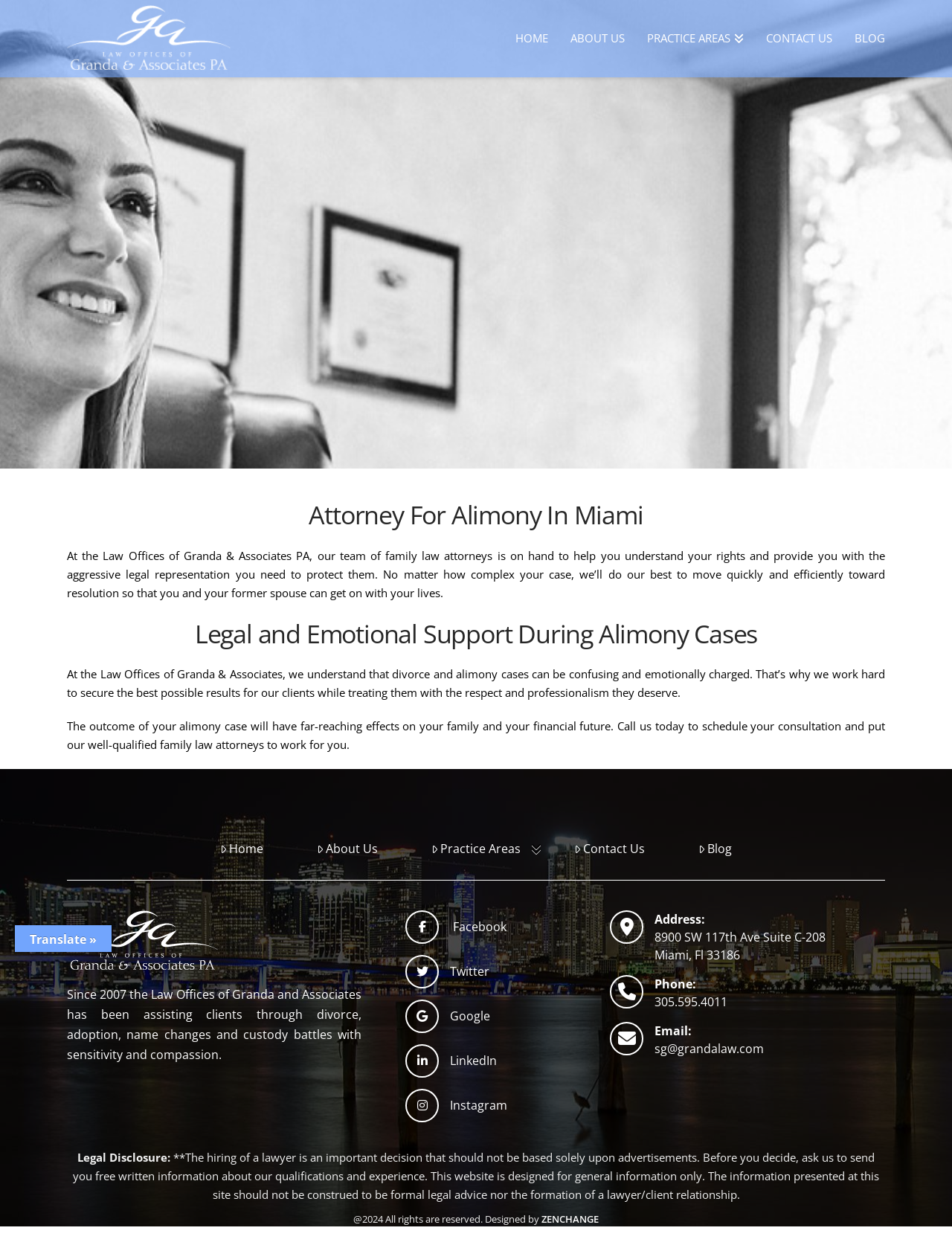Can you show the bounding box coordinates of the region to click on to complete the task described in the instruction: "Click the 'HOME' link"?

[0.529, 0.004, 0.587, 0.058]